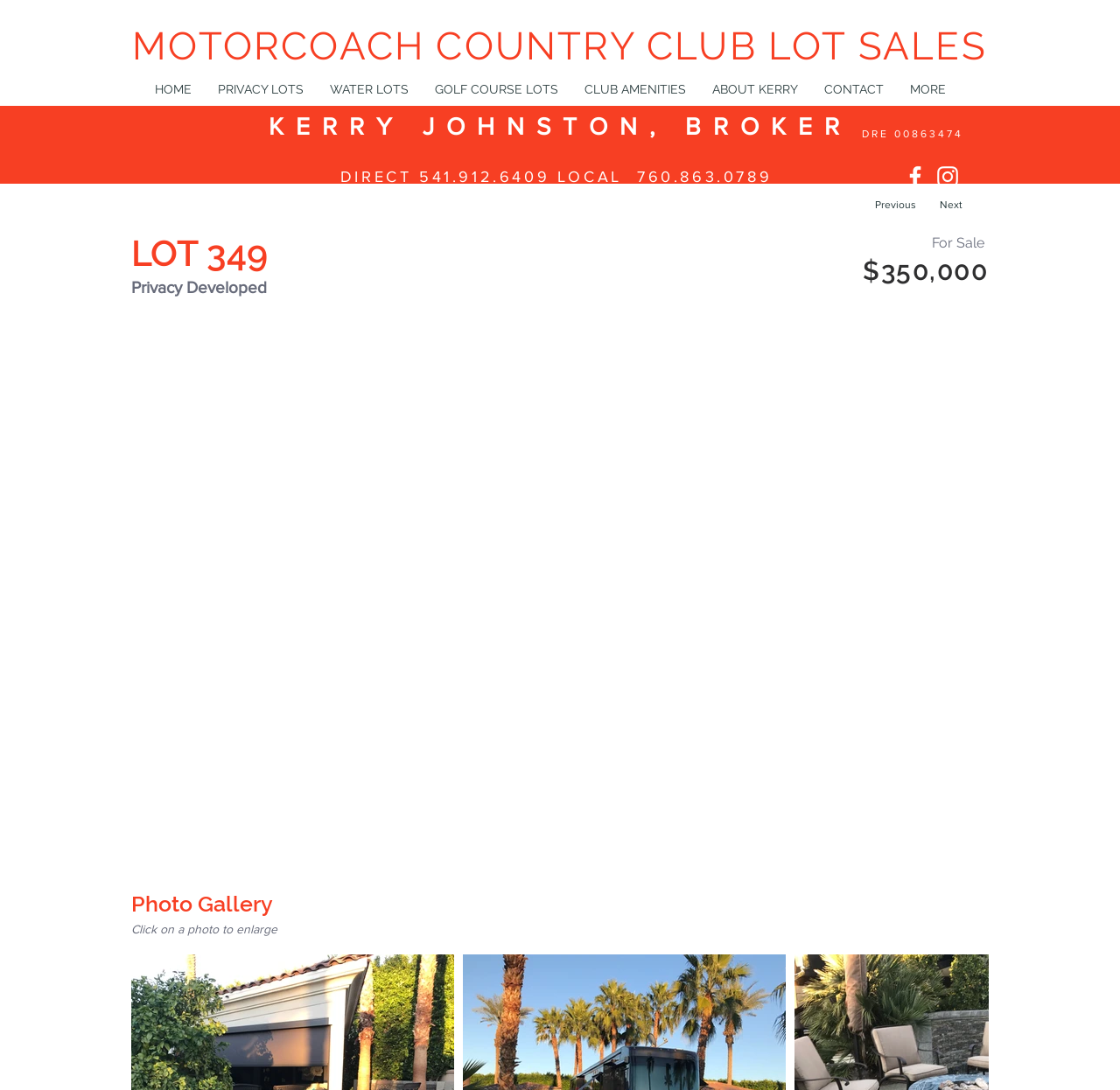Given the element description "MOTORCOACH COUNTRY CLUB LOT SALES", identify the bounding box of the corresponding UI element.

[0.118, 0.022, 0.881, 0.063]